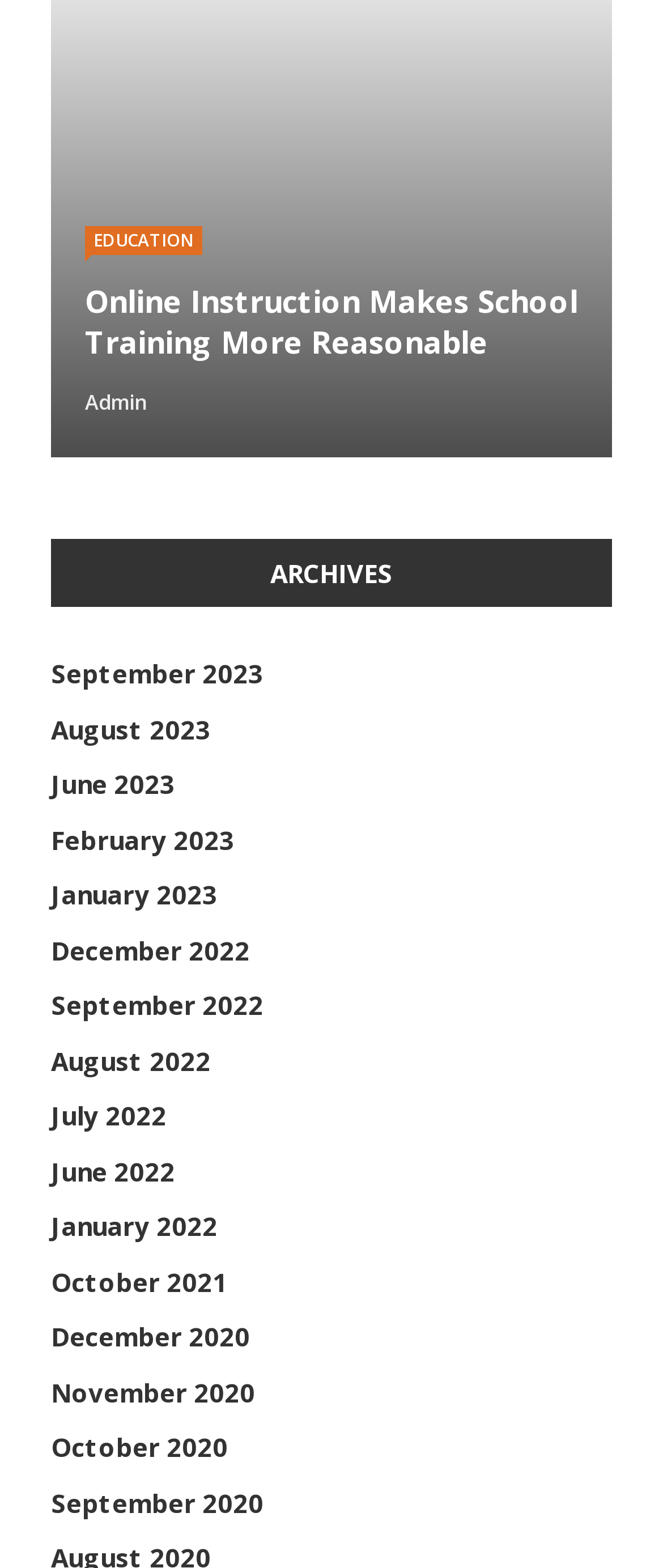Find the bounding box coordinates of the element you need to click on to perform this action: 'Read The Best Normal Enemy of Maturing Healthy skin Cures article'. The coordinates should be represented by four float values between 0 and 1, in the format [left, top, right, bottom].

[0.128, 0.179, 0.787, 0.231]